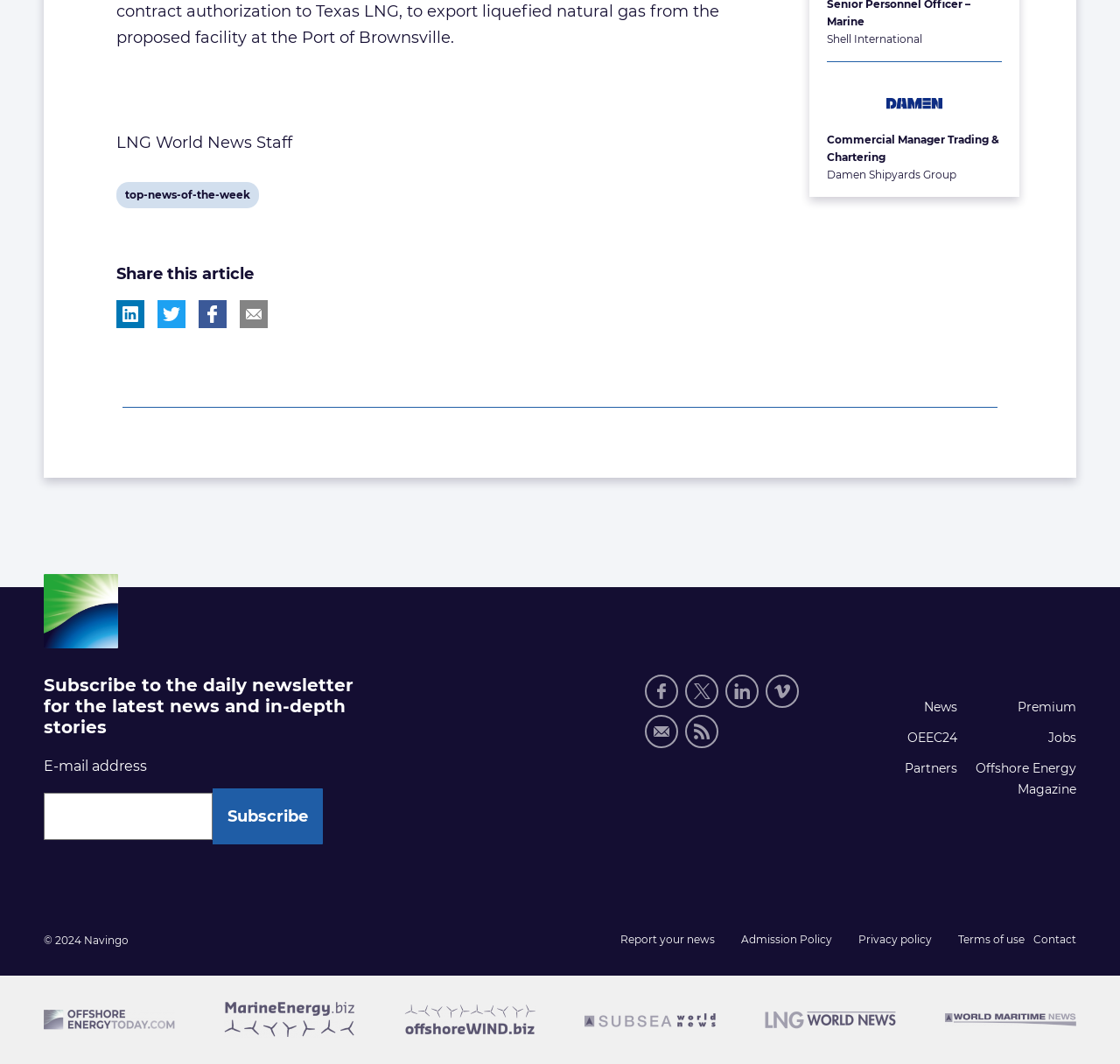Look at the image and give a detailed response to the following question: How many social media links are available?

The social media links are located in the section with the heading 'Social media links' and include links to Facebook, X (formerly Twitter), LinkedIn, Vimeo, and Send e-mail, totaling 5 links.